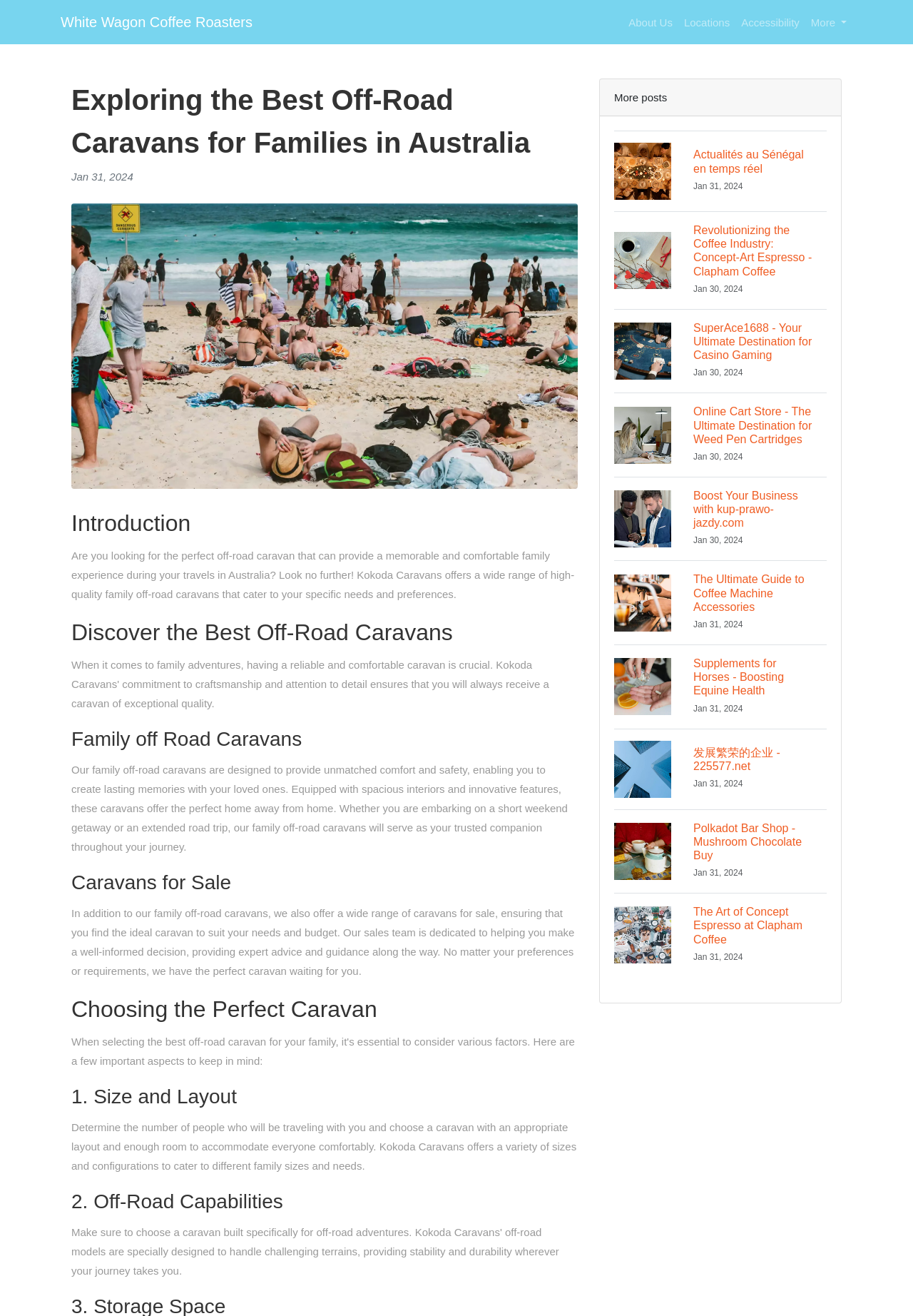What is the purpose of Kokoda Caravans?
Give a single word or phrase as your answer by examining the image.

To provide off-road caravans